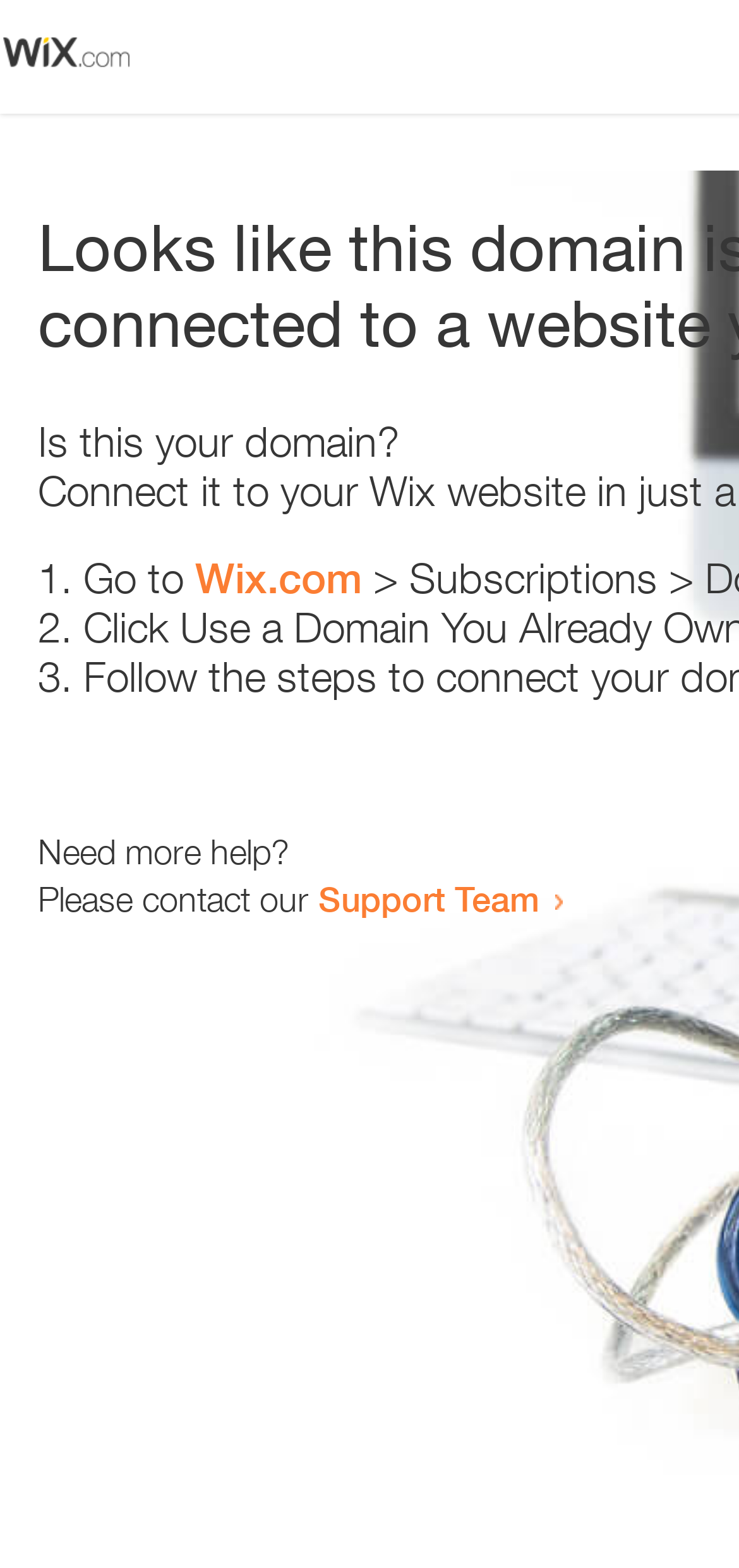Offer an in-depth caption of the entire webpage.

The webpage appears to be an error page, with a small image at the top left corner. Below the image, there is a heading that reads "Is this your domain?" centered on the page. 

Underneath the heading, there is a numbered list with three items. The first item starts with "1." and is followed by the text "Go to" and a link to "Wix.com". The second item starts with "2." and the third item starts with "3.", but their contents are not specified. 

At the bottom of the page, there is a section that provides additional help options. It starts with the text "Need more help?" and is followed by a sentence that reads "Please contact our". This sentence is completed with a link to the "Support Team".